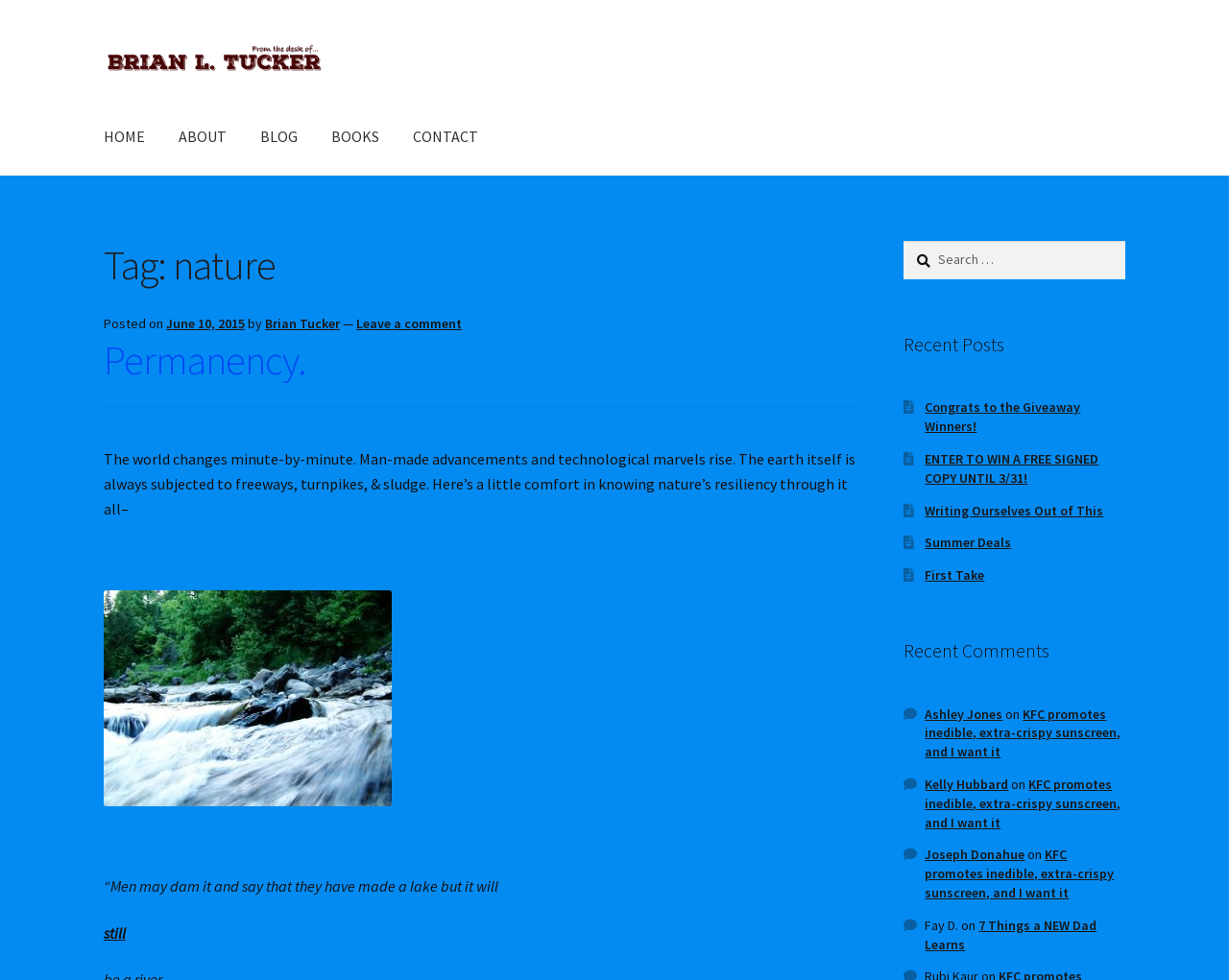Deliver a detailed narrative of the webpage's visual and textual elements.

The webpage is a blog archive page focused on the theme of nature, with the title "nature Archives - Brian L. Tucker" at the top. There are two "Skip to" links at the top left, followed by a link to the author's name, Brian L. Tucker, which is accompanied by a small image of the author.

Below the author's name is a primary navigation menu with links to HOME, ABOUT, BLOG, BOOKS, and CONTACT. This menu is repeated again below, with slightly different formatting.

The main content of the page is divided into two columns. The left column contains a header with the tag "nature" and a post titled "Permanency." The post includes a brief introduction to the theme of nature's resiliency, followed by a quote and an image of a river. There are also several links to other posts, including "river" and "Leave a comment."

The right column contains a search bar with a label "Search for:" and a button to submit the search query. Below the search bar is a section titled "Recent Posts" with links to several recent blog posts, including "Congrats to the Giveaway Winners!" and "Summer Deals." Further down is a section titled "Recent Comments" with links to comments from various users, including Ashley Jones and Joseph Donahue.

Throughout the page, there are several images, including the author's image, the river image, and possibly others associated with the blog posts. The overall layout is organized and easy to navigate, with clear headings and concise text.